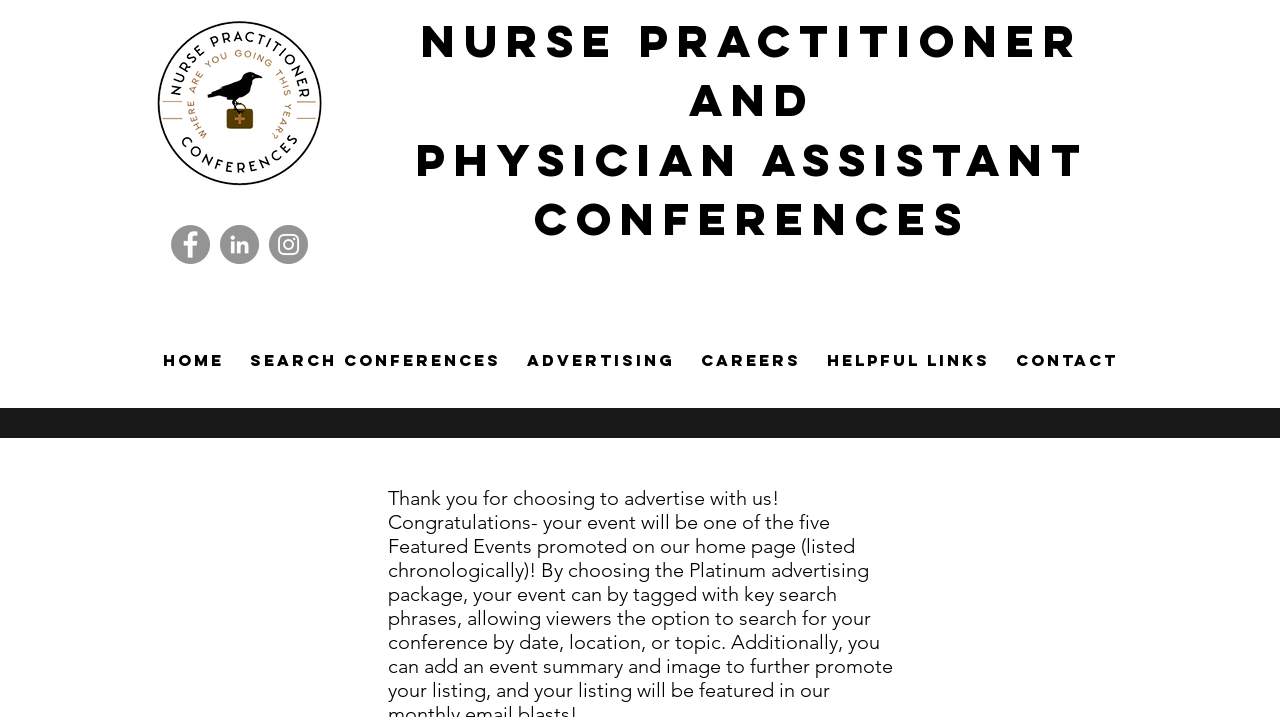Answer the question below with a single word or a brief phrase: 
What is the purpose of the webpage?

Event listing